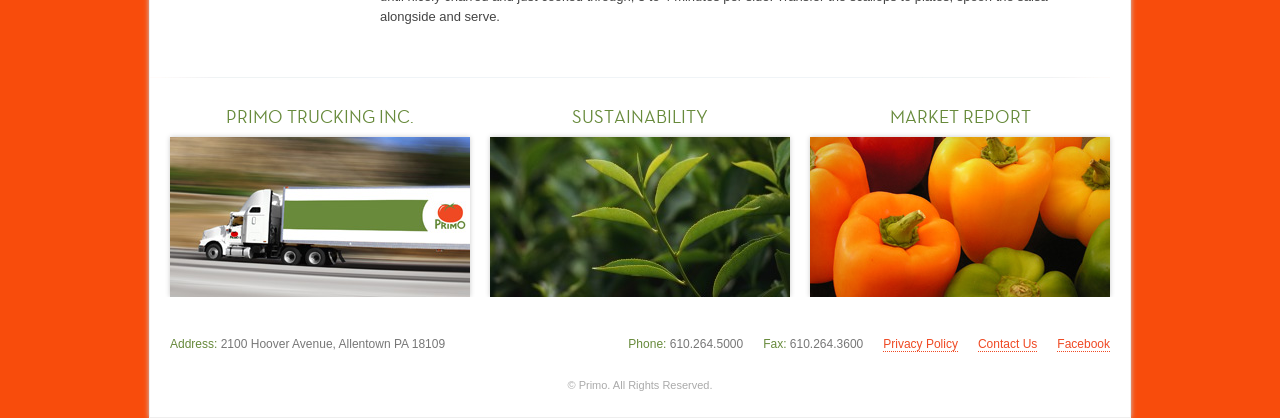Bounding box coordinates are specified in the format (top-left x, top-left y, bottom-right x, bottom-right y). All values are floating point numbers bounded between 0 and 1. Please provide the bounding box coordinate of the region this sentence describes: Privacy Policy

[0.69, 0.807, 0.748, 0.843]